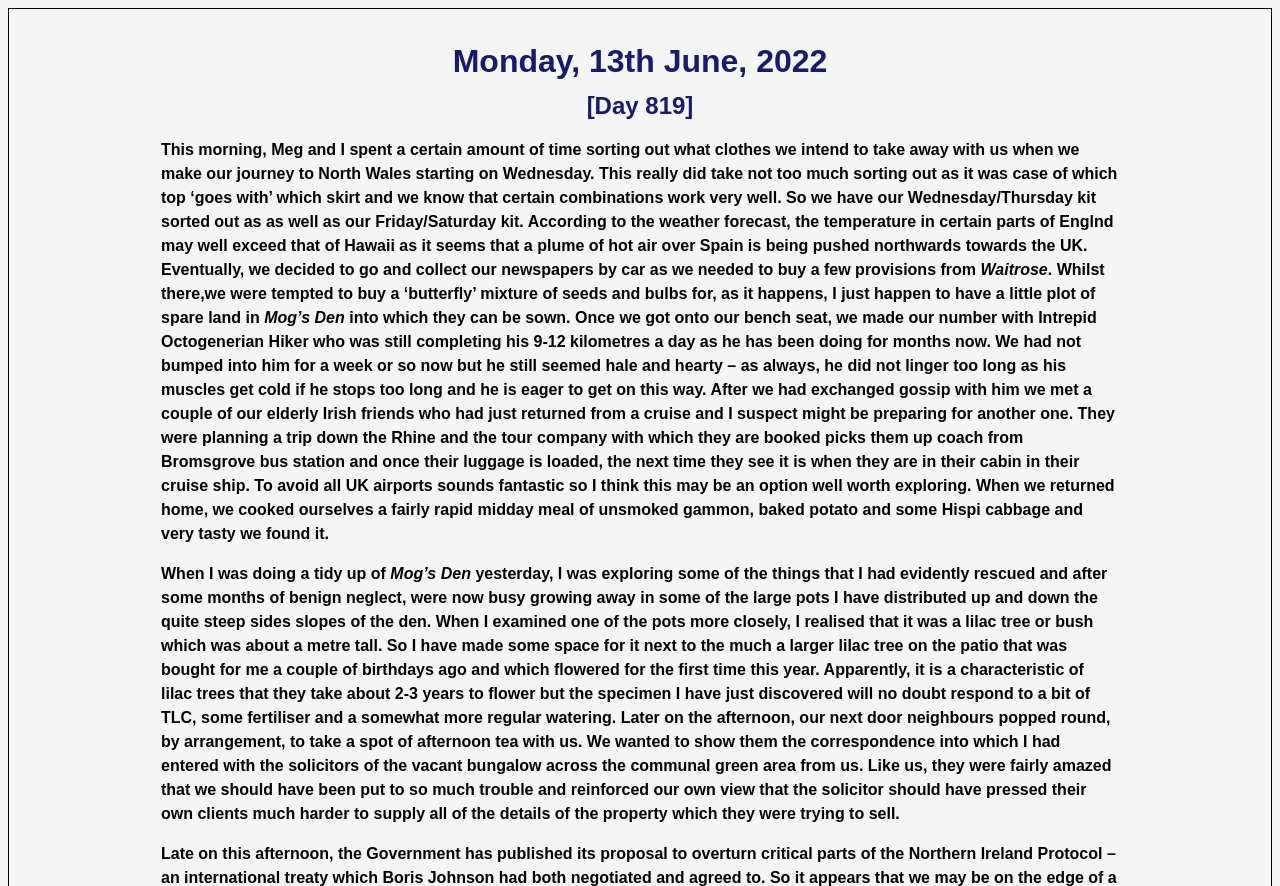Locate the headline of the webpage and generate its content.

Monday, 13th June, 2022